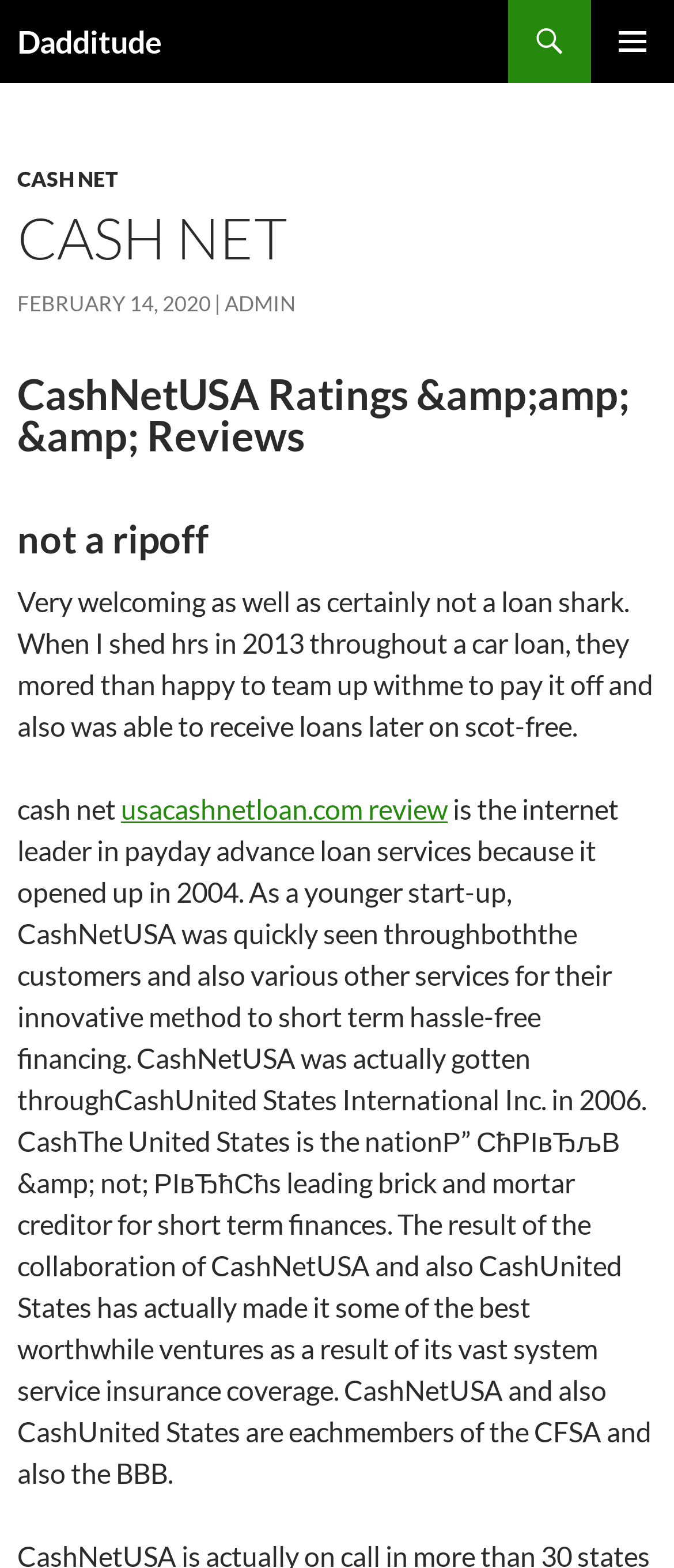Respond to the following query with just one word or a short phrase: 
What type of financial service is mentioned on the webpage?

Payday loans